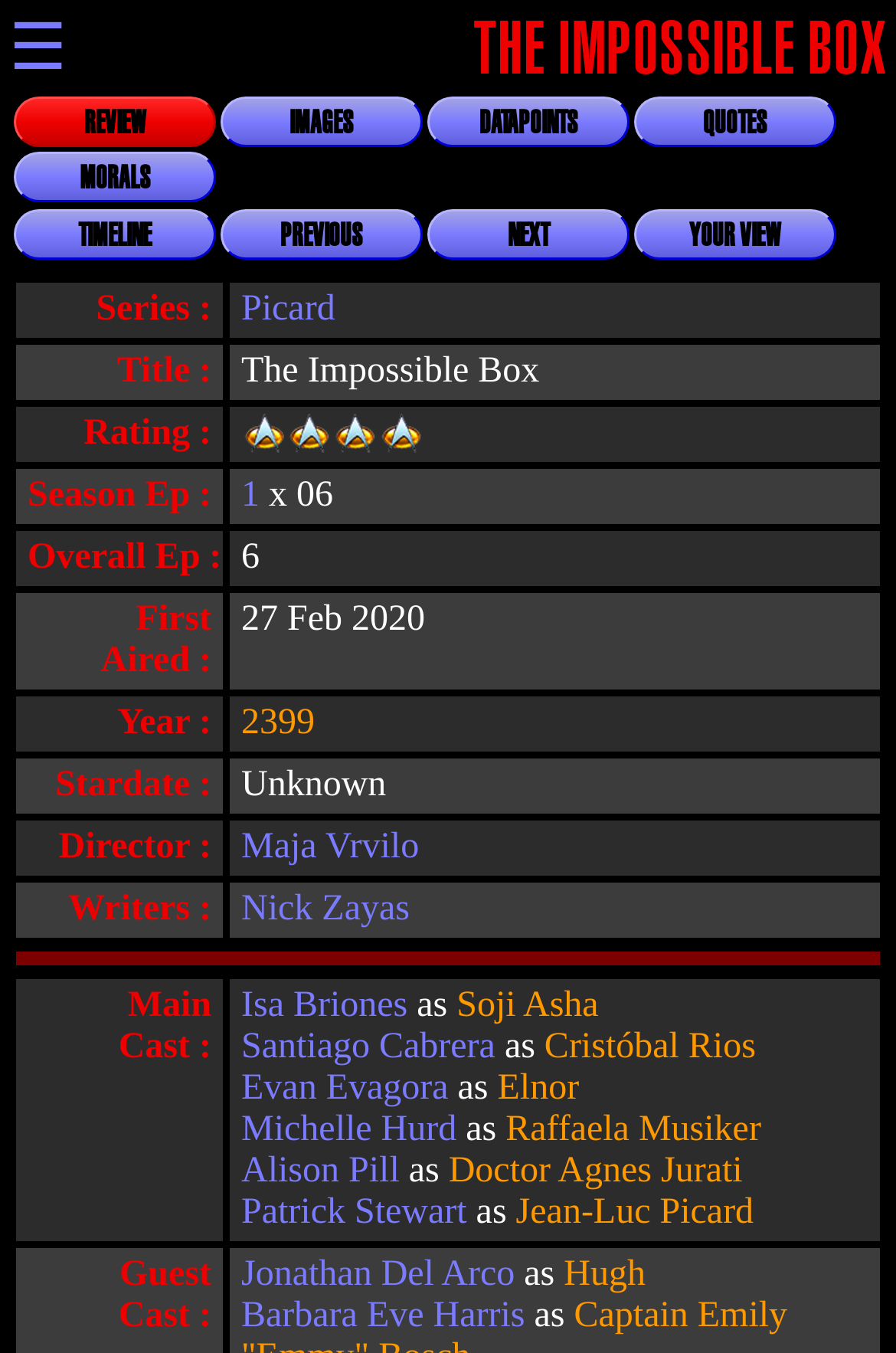Who is the director of the episode?
Deliver a detailed and extensive answer to the question.

The director of the episode can be found in the link element 'Maja Vrvilo' with bounding box coordinates [0.269, 0.612, 0.468, 0.64], which is next to the 'Director :' static text element.